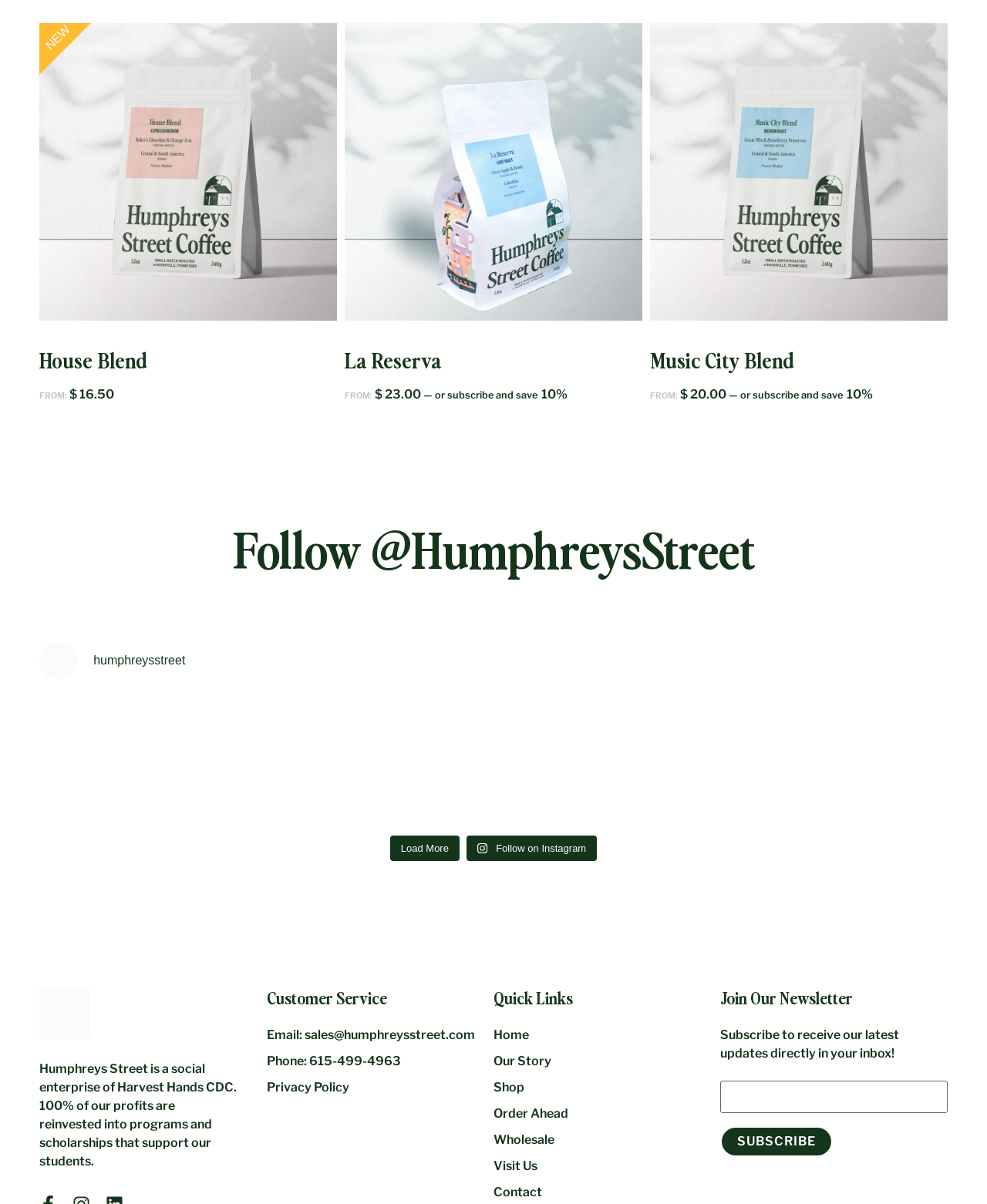Provide your answer in one word or a succinct phrase for the question: 
What is the purpose of Humphreys Street?

Social enterprise